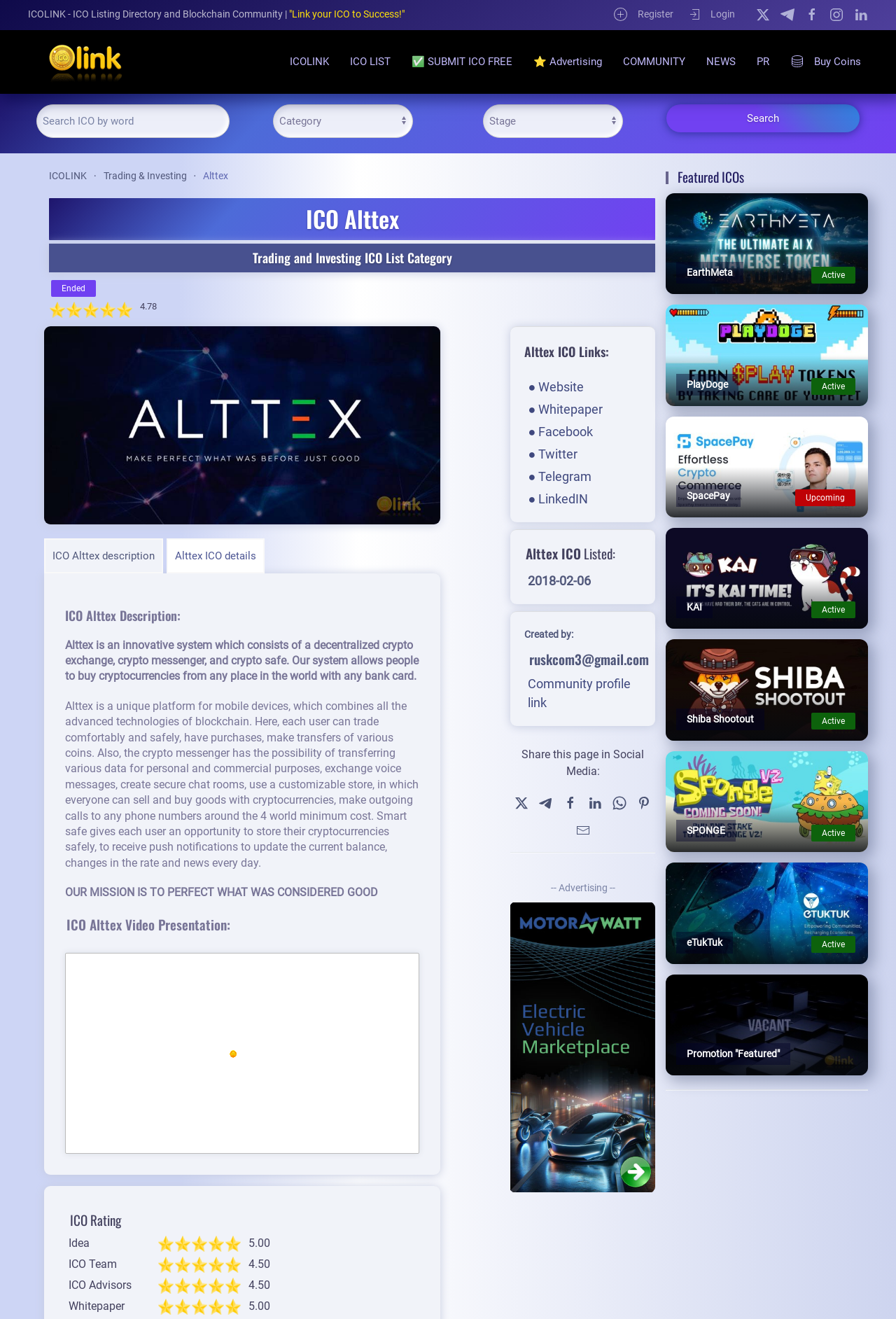Locate the bounding box of the UI element described by: "name="search" placeholder="Search ICO by word"" in the given webpage screenshot.

[0.041, 0.079, 0.256, 0.104]